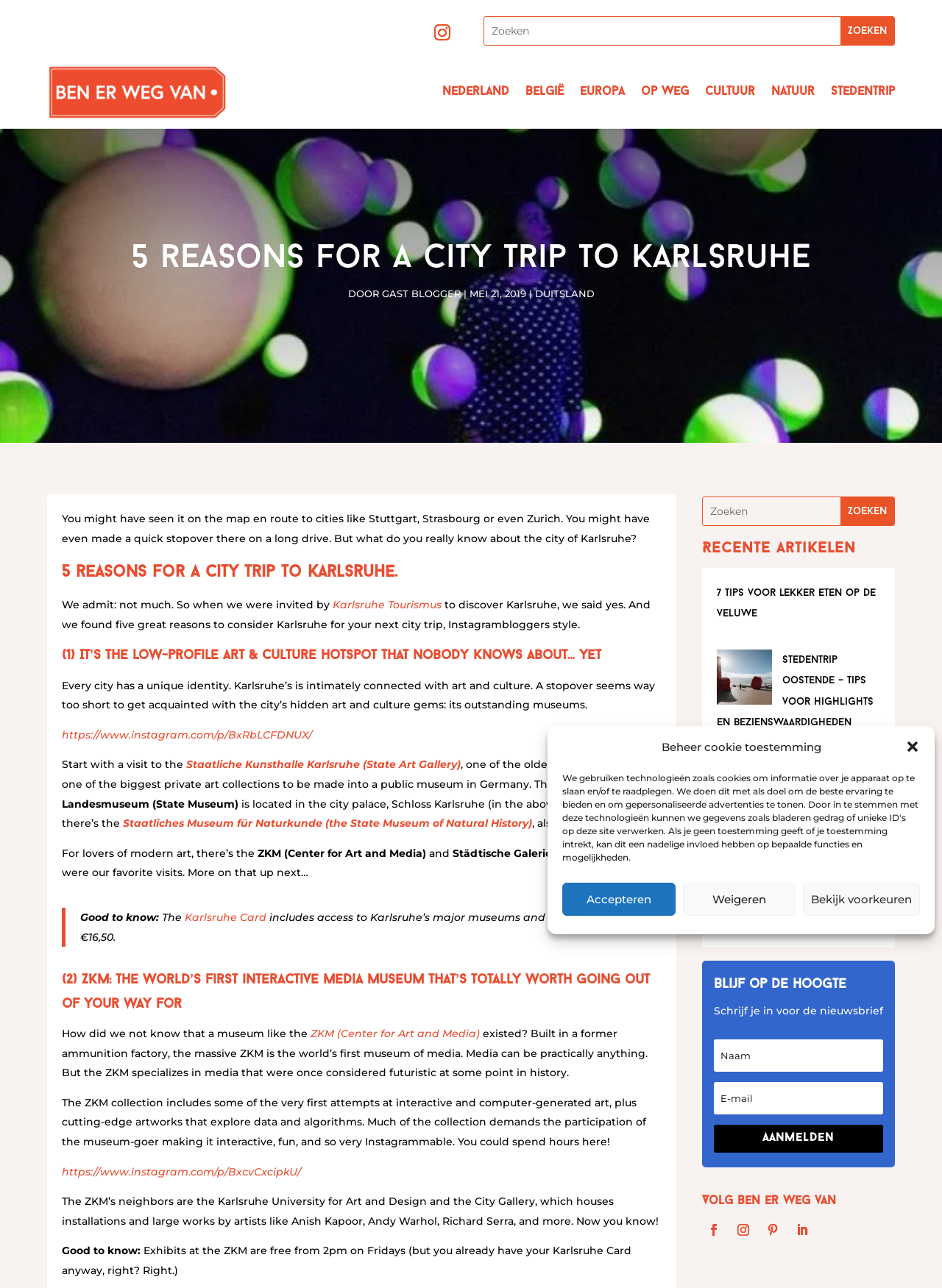Given the element description name="s" placeholder="Zoeken", predict the bounding box coordinates for the UI element in the webpage screenshot. The format should be (top-left x, top-left y, bottom-right x, bottom-right y), and the values should be between 0 and 1.

[0.514, 0.013, 0.892, 0.035]